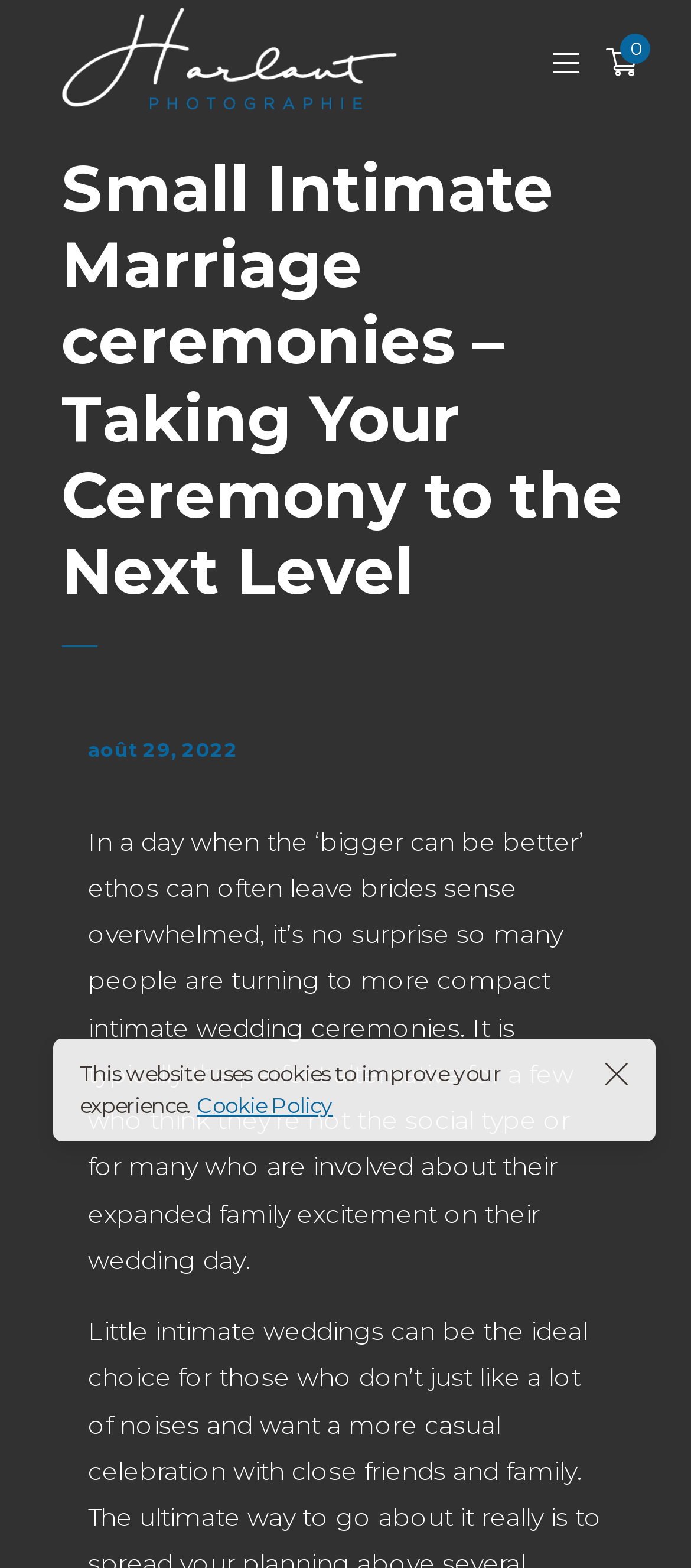What is the alternative for couples who are not social? Examine the screenshot and reply using just one word or a brief phrase.

Intimate wedding ceremonies